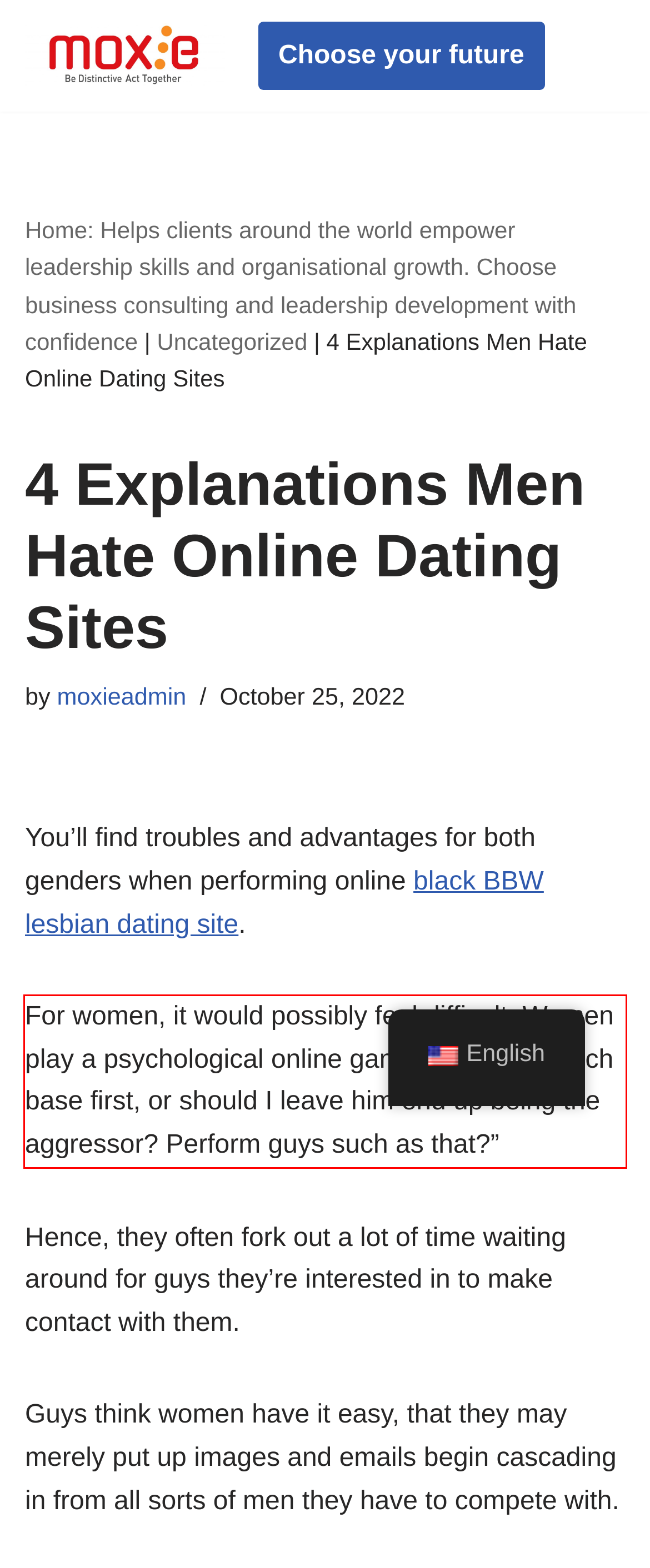In the given screenshot, locate the red bounding box and extract the text content from within it.

For women, it would possibly feel difficult. Women play a psychological online game of, “must i touch base first, or should I leave him end up being the aggressor? Perform guys such as that?”